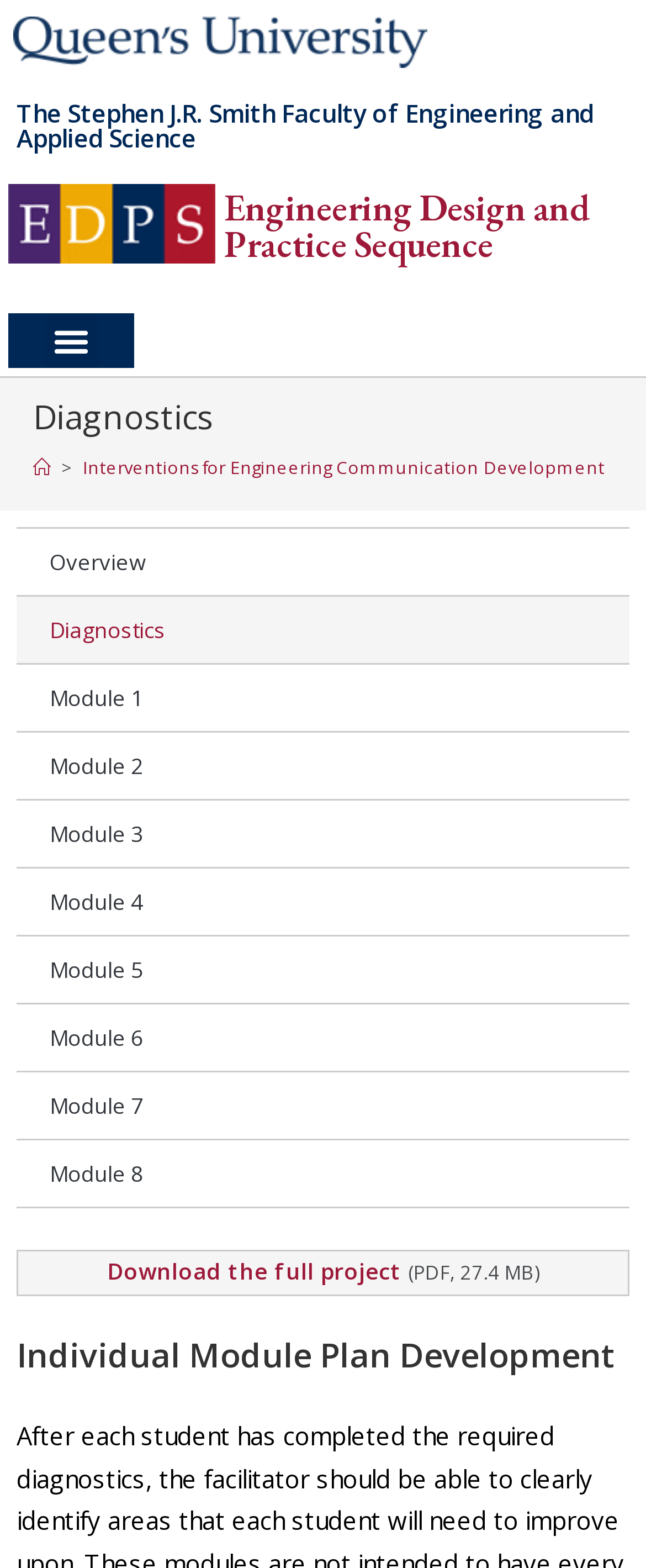Find the UI element described as: "Home" and predict its bounding box coordinates. Ensure the coordinates are four float numbers between 0 and 1, [left, top, right, bottom].

[0.051, 0.291, 0.079, 0.306]